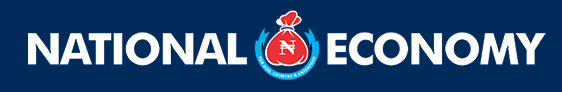What does the stylized bag in the logo represent?
Please craft a detailed and exhaustive response to the question.

According to the caption, the stylized bag in the logo represents financial resources, which is a key aspect of the National Economy's focus on economic news and analysis.